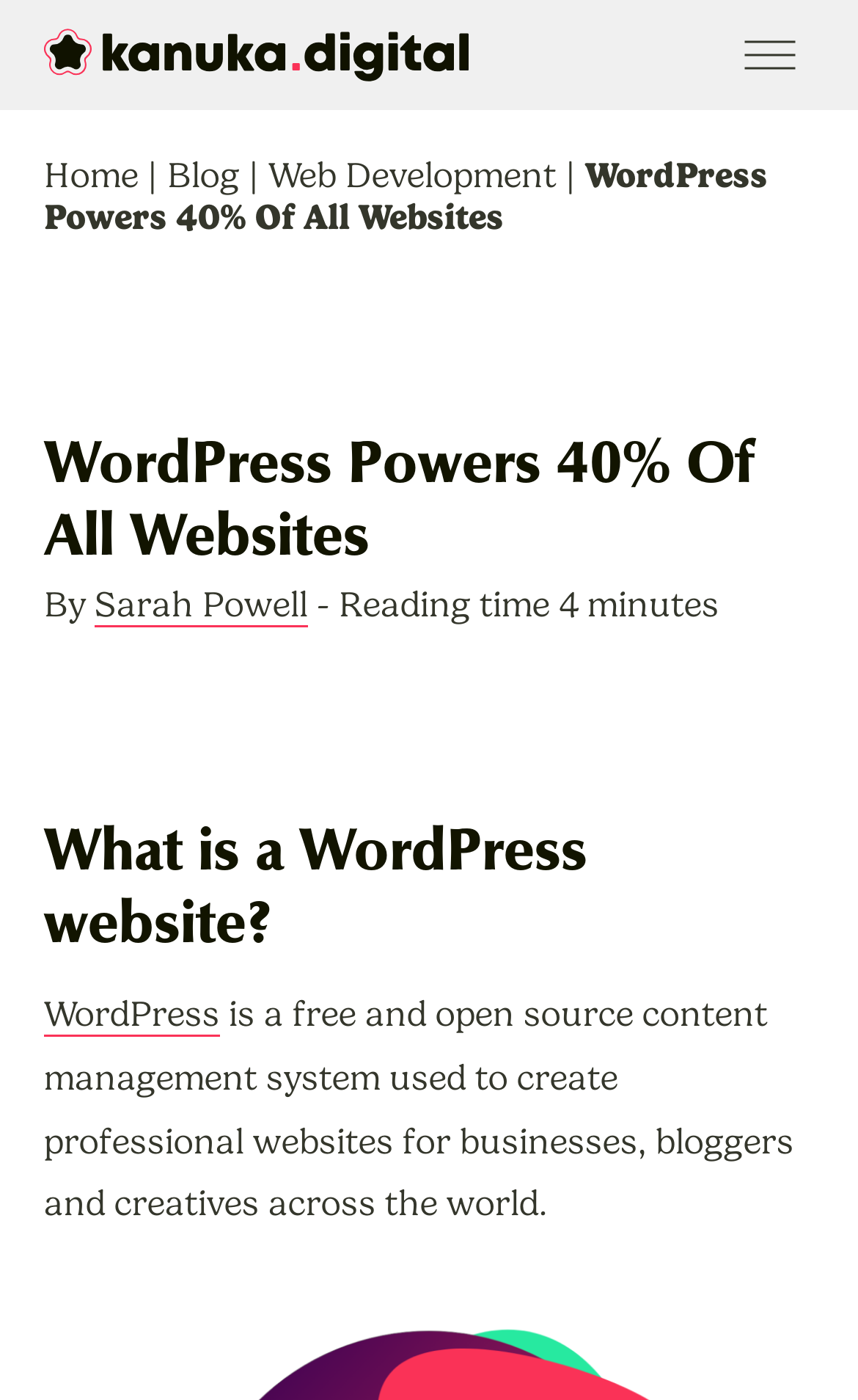Ascertain the bounding box coordinates for the UI element detailed here: "Blog". The coordinates should be provided as [left, top, right, bottom] with each value being a float between 0 and 1.

[0.195, 0.11, 0.279, 0.14]